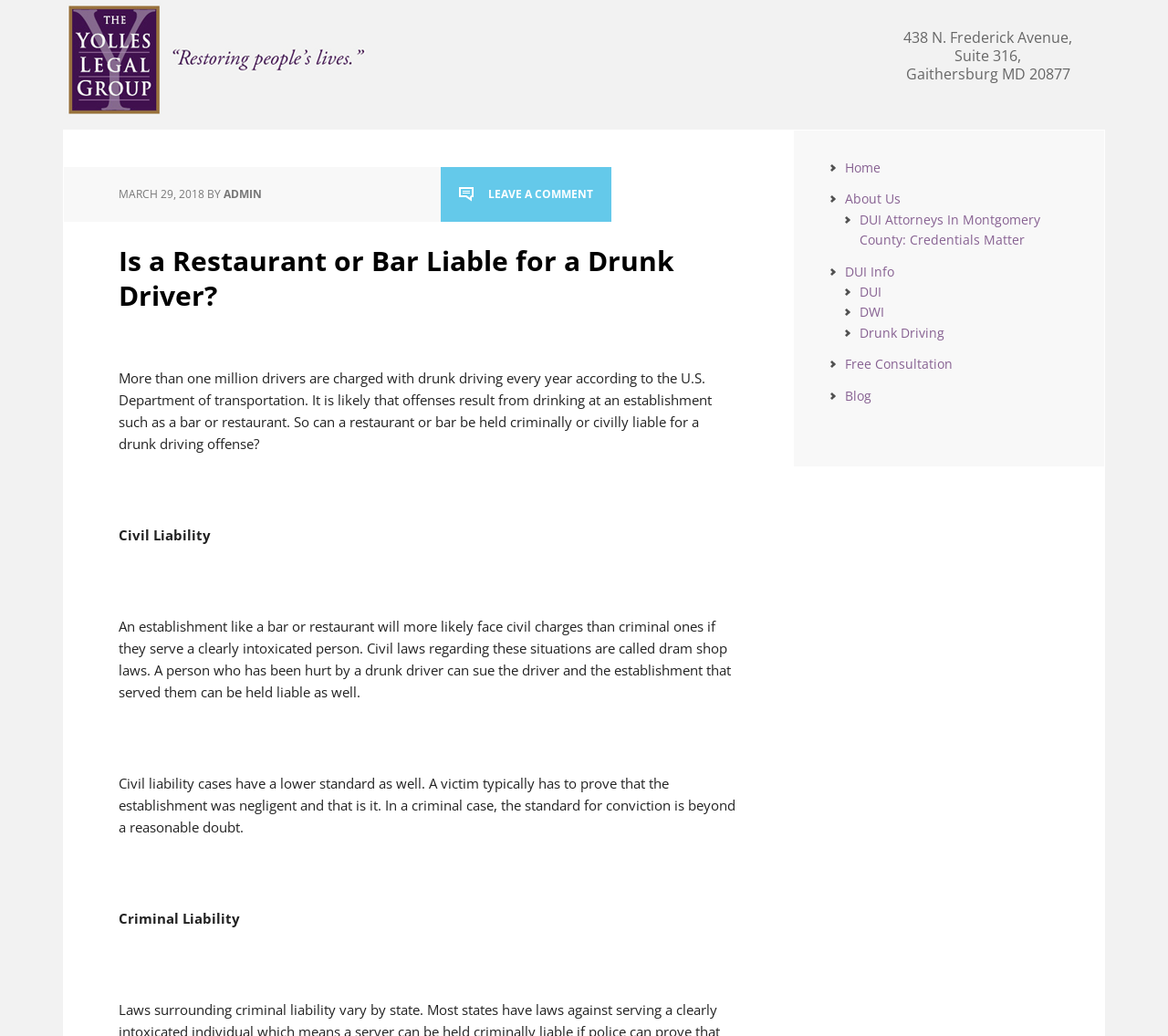Identify the bounding box coordinates of the element to click to follow this instruction: 'click the logo'. Ensure the coordinates are four float values between 0 and 1, provided as [left, top, right, bottom].

[0.055, 0.098, 0.323, 0.115]